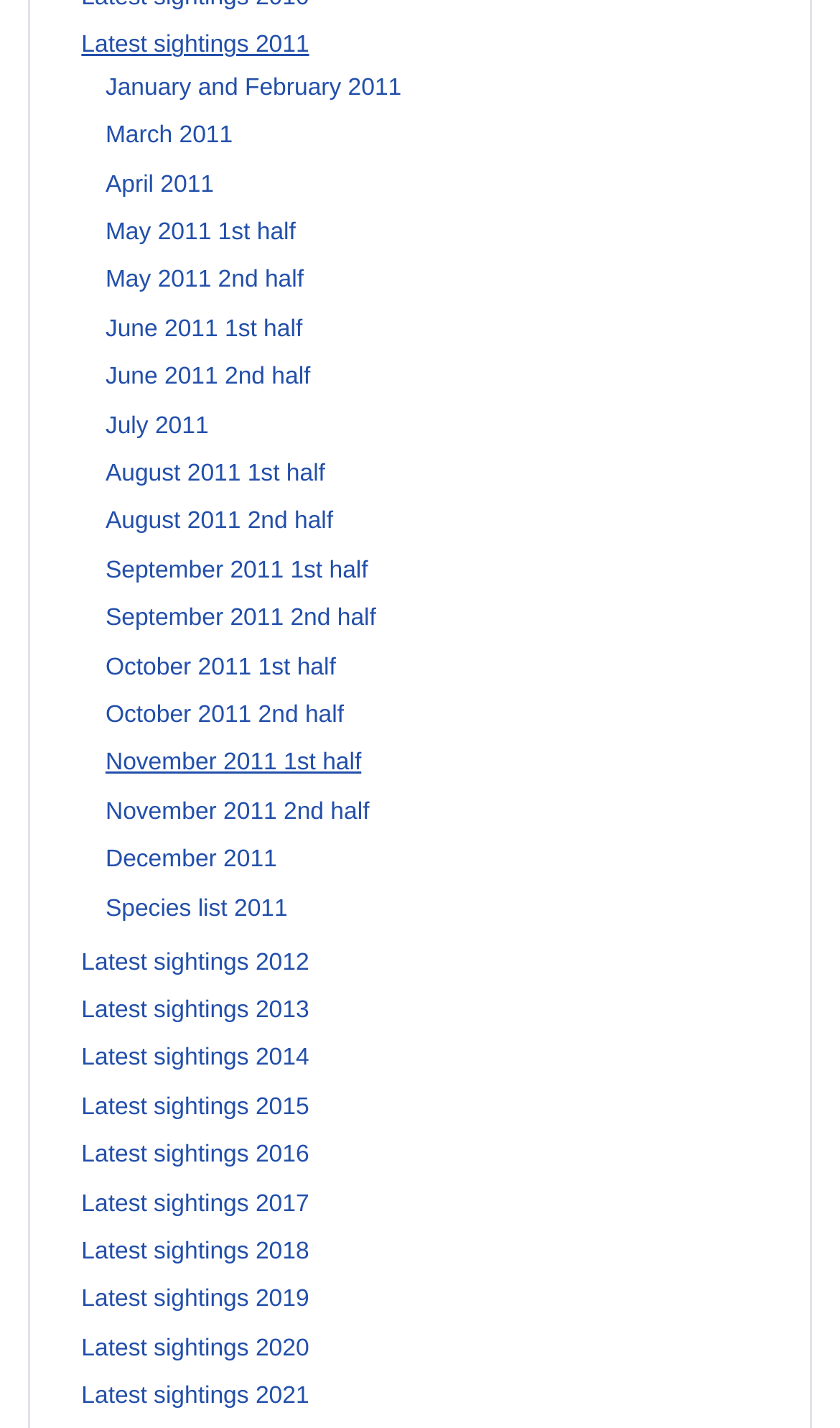Identify the bounding box coordinates of the specific part of the webpage to click to complete this instruction: "View latest sightings in January and February 2011".

[0.126, 0.053, 0.478, 0.071]